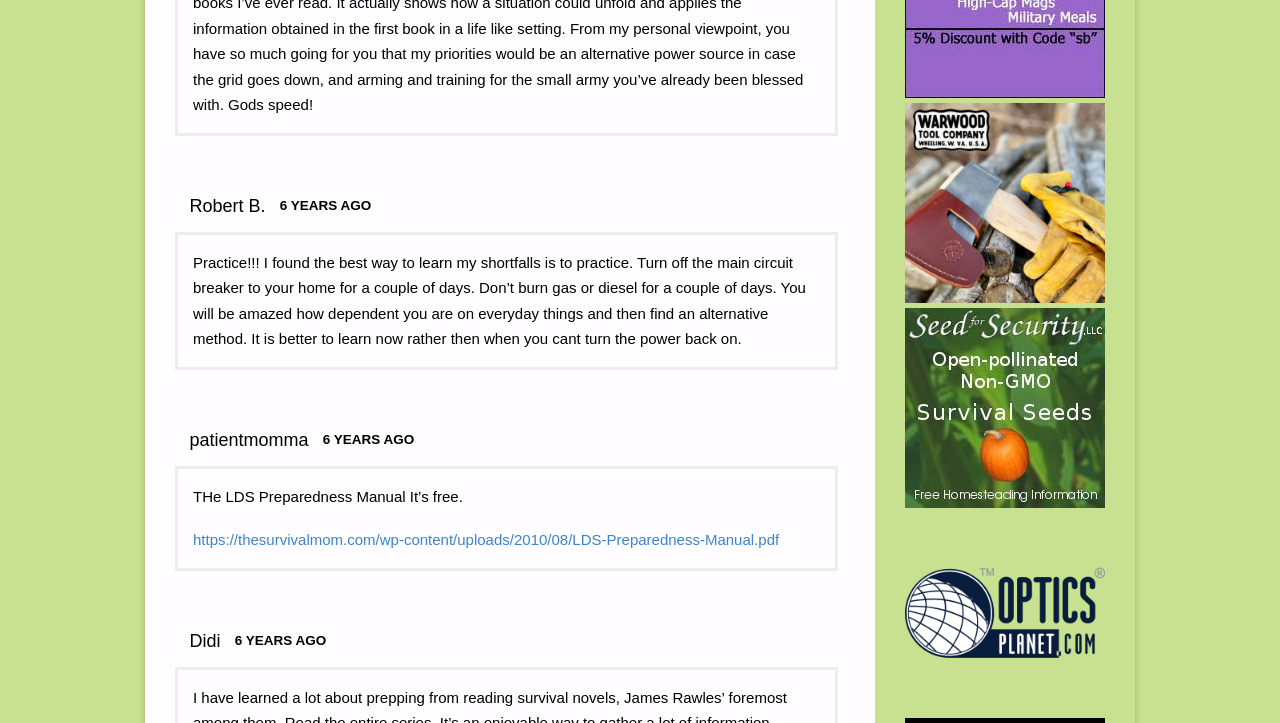How many articles are on the webpage?
Please describe in detail the information shown in the image to answer the question.

There are three articles on the webpage, each with its own content and comments. The articles are separated by their own bounding box coordinates and have distinct content.